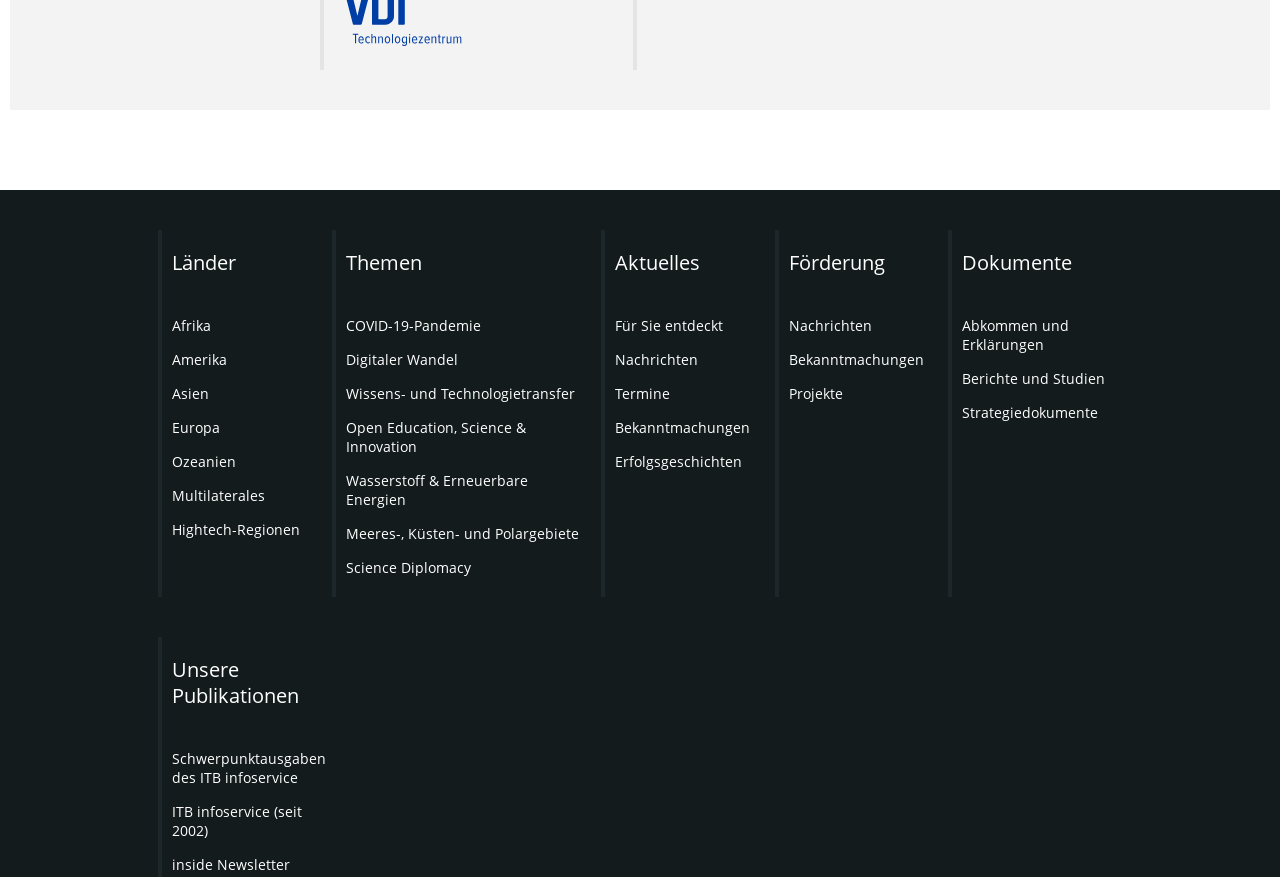Please determine the bounding box coordinates for the UI element described here. Use the format (top-left x, top-left y, bottom-right x, bottom-right y) with values bounded between 0 and 1: Meeres-, Küsten- und Polargebiete

[0.27, 0.597, 0.452, 0.619]